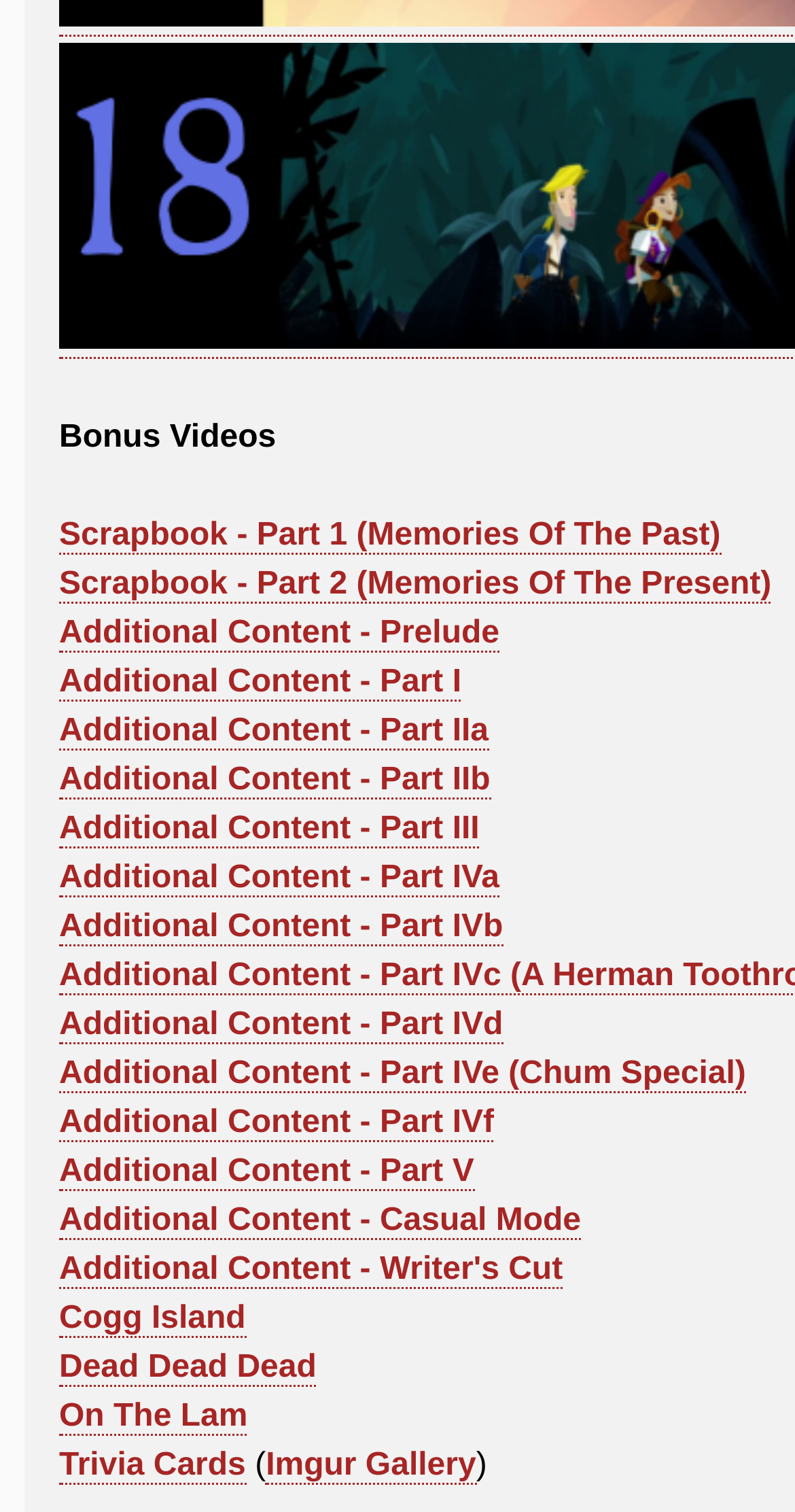Mark the bounding box of the element that matches the following description: "Additional Content - Writer's Cut".

[0.074, 0.829, 0.708, 0.853]